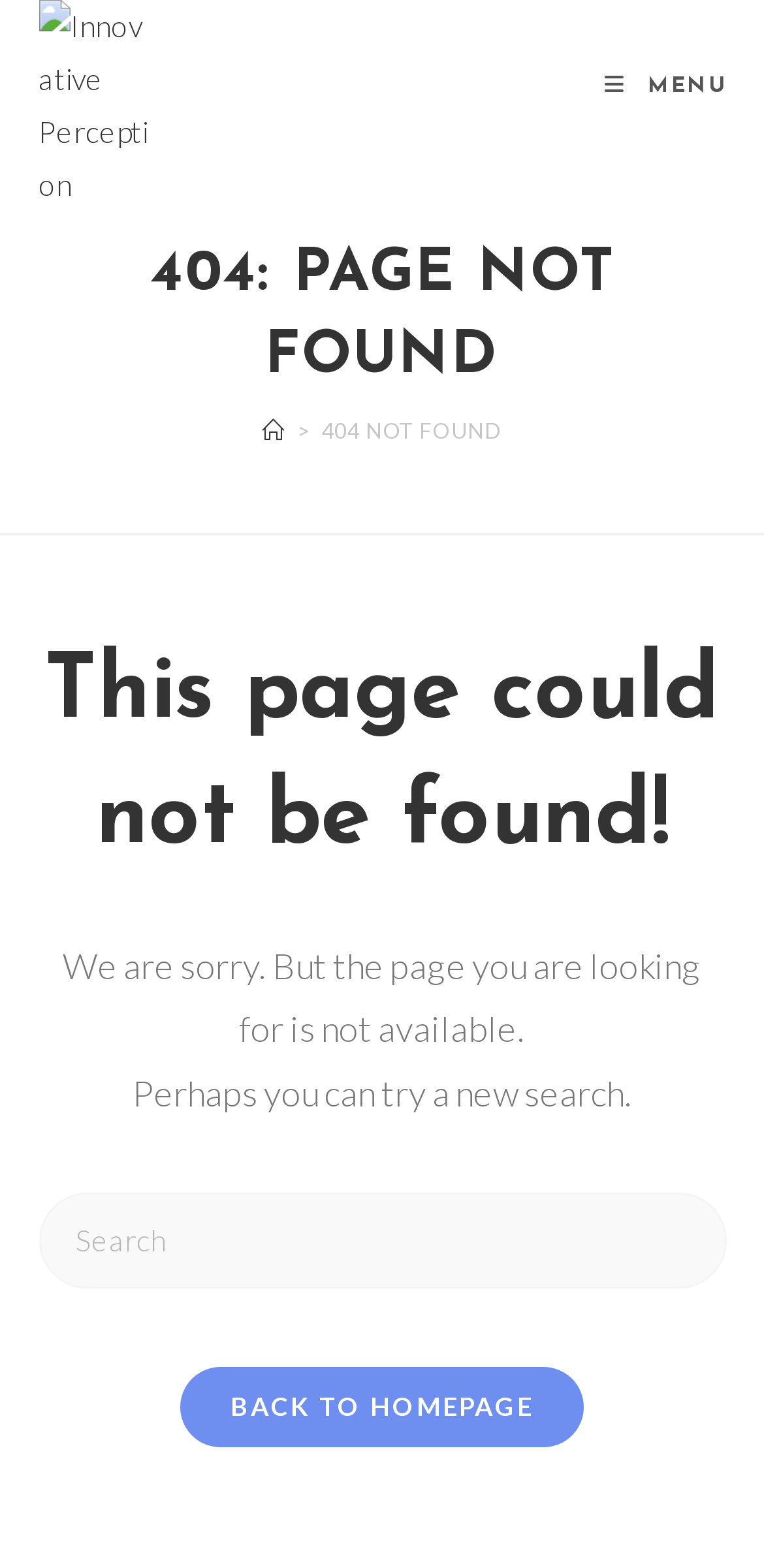Create a detailed summary of the webpage's content and design.

The webpage is a 404 error page with the title "Page not found – Innovative Perception". At the top left, there is a logo of "Innovative Perception" which is an image with a link to the homepage. 

On the top right, there is a "Mobile Menu" link with a "MENU" text next to it. 

Below the top section, there is a header section that spans the entire width of the page. It contains a large heading "404: PAGE NOT FOUND" and a breadcrumbs navigation section. The breadcrumbs section has a "Home" link, a ">" symbol, and a "404 NOT FOUND" text.

The main content of the page is an article section that takes up most of the page's width and height. It has a heading "This page could not be found!" followed by a paragraph of text apologizing for the page not being available. Below the paragraph, there is another sentence suggesting to try a new search. 

Underneath the text, there is a search box with a label "Search this website" and a placeholder text "Insert search query". Finally, at the bottom of the page, there is a "BACK TO HOMEPAGE" link.